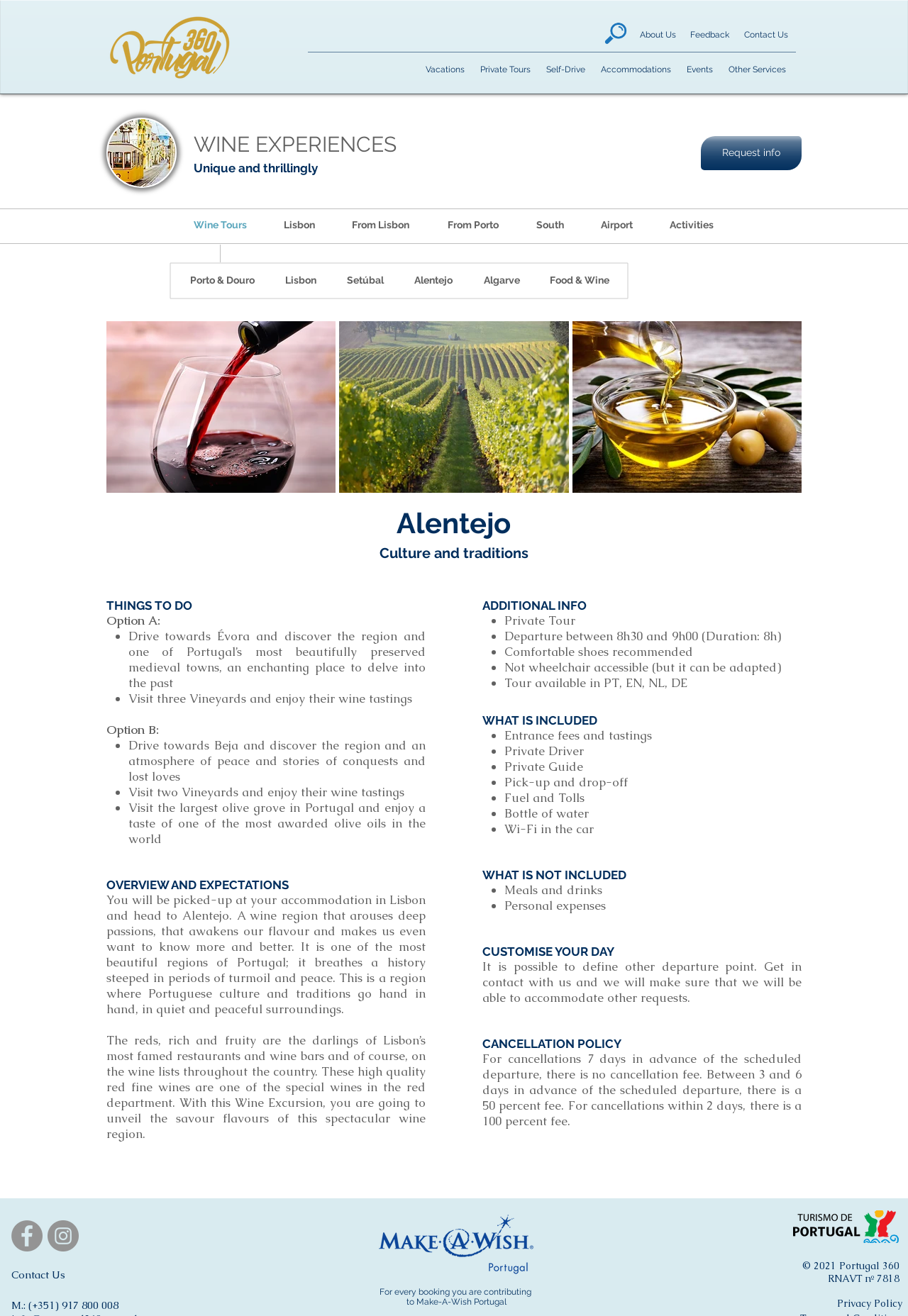Bounding box coordinates are specified in the format (top-left x, top-left y, bottom-right x, bottom-right y). All values are floating point numbers bounded between 0 and 1. Please provide the bounding box coordinate of the region this sentence describes: From Lisbon

[0.387, 0.165, 0.451, 0.178]